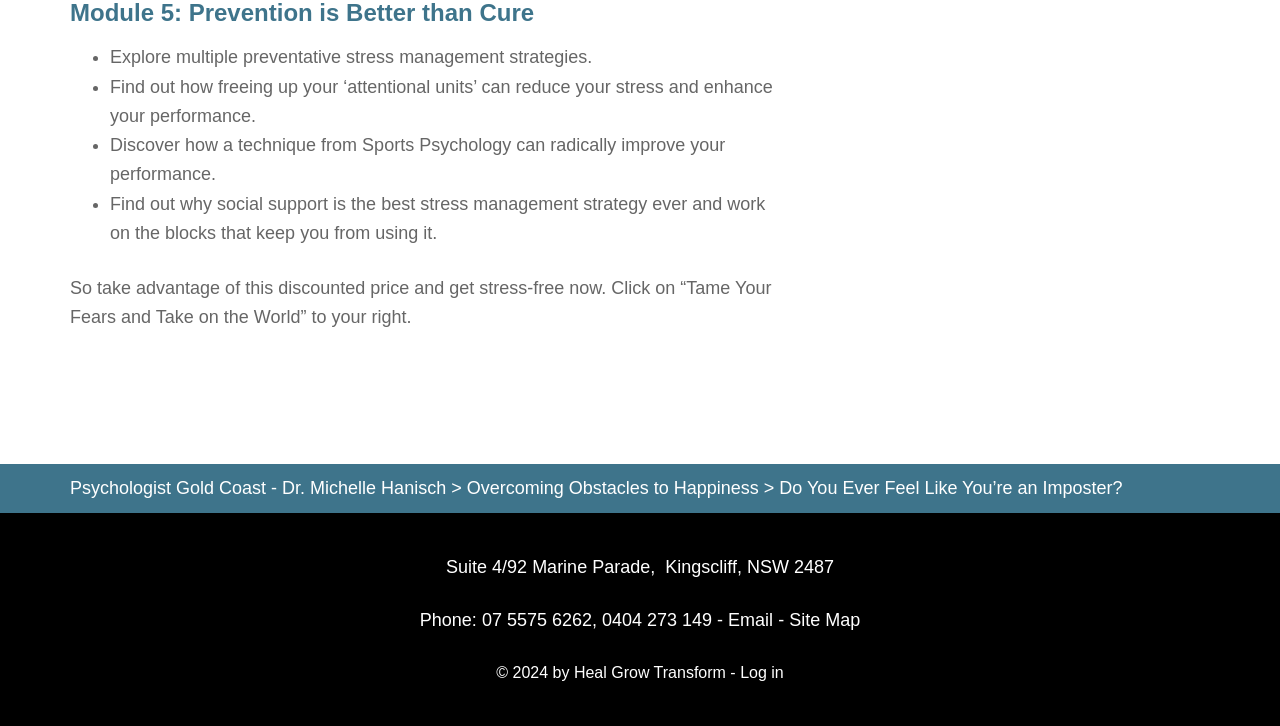What is the main topic of this webpage?
Based on the image, give a concise answer in the form of a single word or short phrase.

Stress management